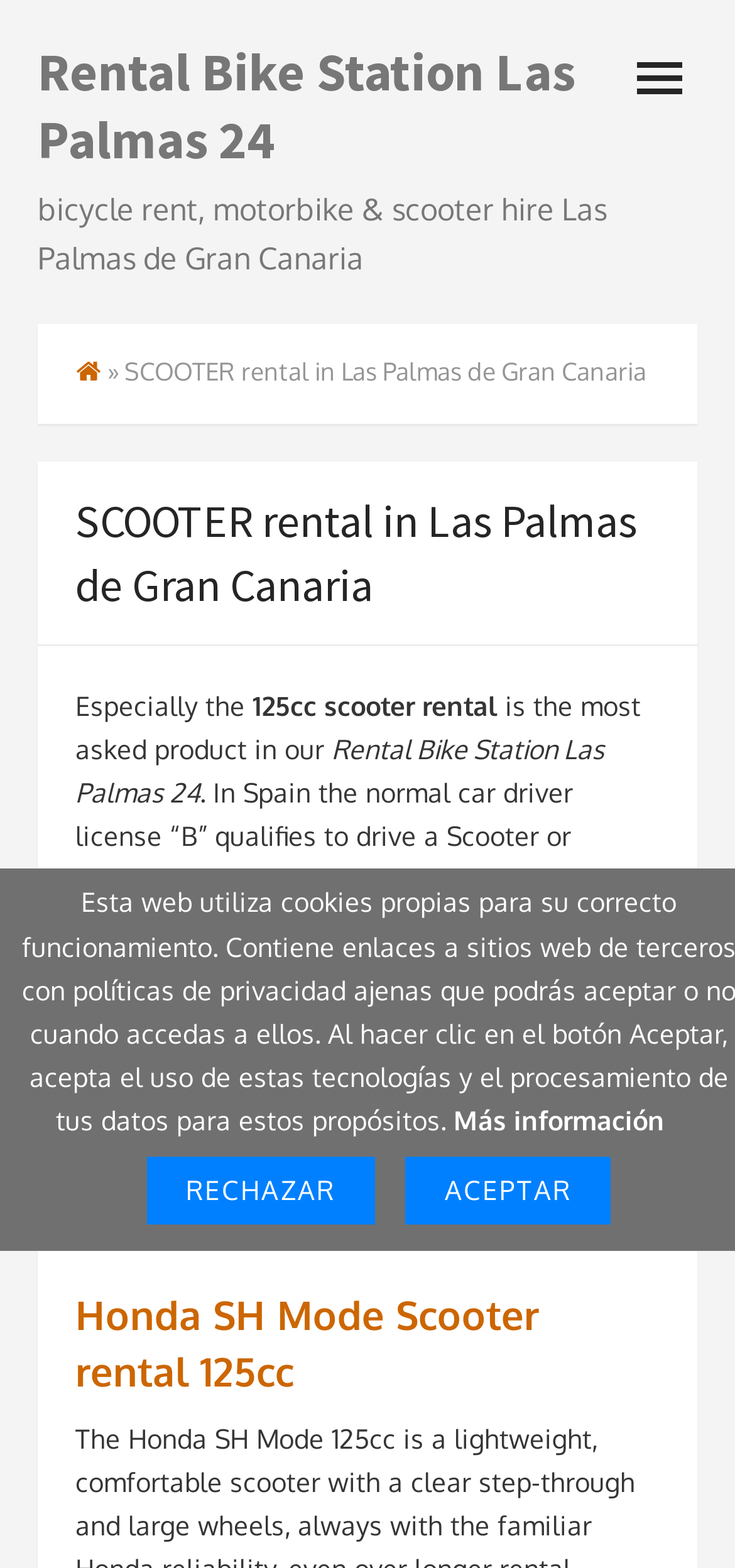Bounding box coordinates must be specified in the format (top-left x, top-left y, bottom-right x, bottom-right y). All values should be floating point numbers between 0 and 1. What are the bounding box coordinates of the UI element described as: Rechazar

[0.199, 0.738, 0.51, 0.781]